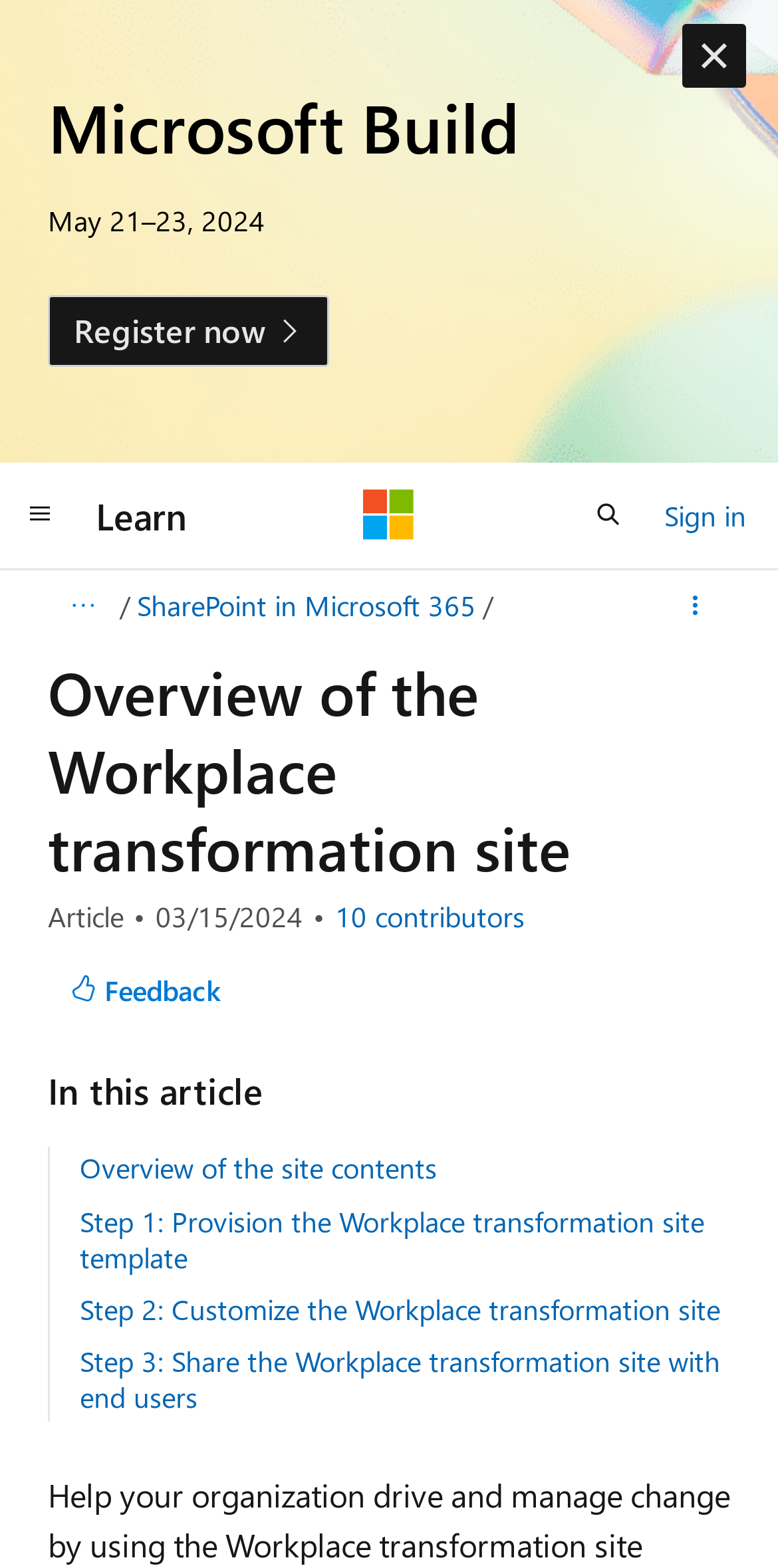Please provide the bounding box coordinates for the UI element as described: "TV". The coordinates must be four floats between 0 and 1, represented as [left, top, right, bottom].

None